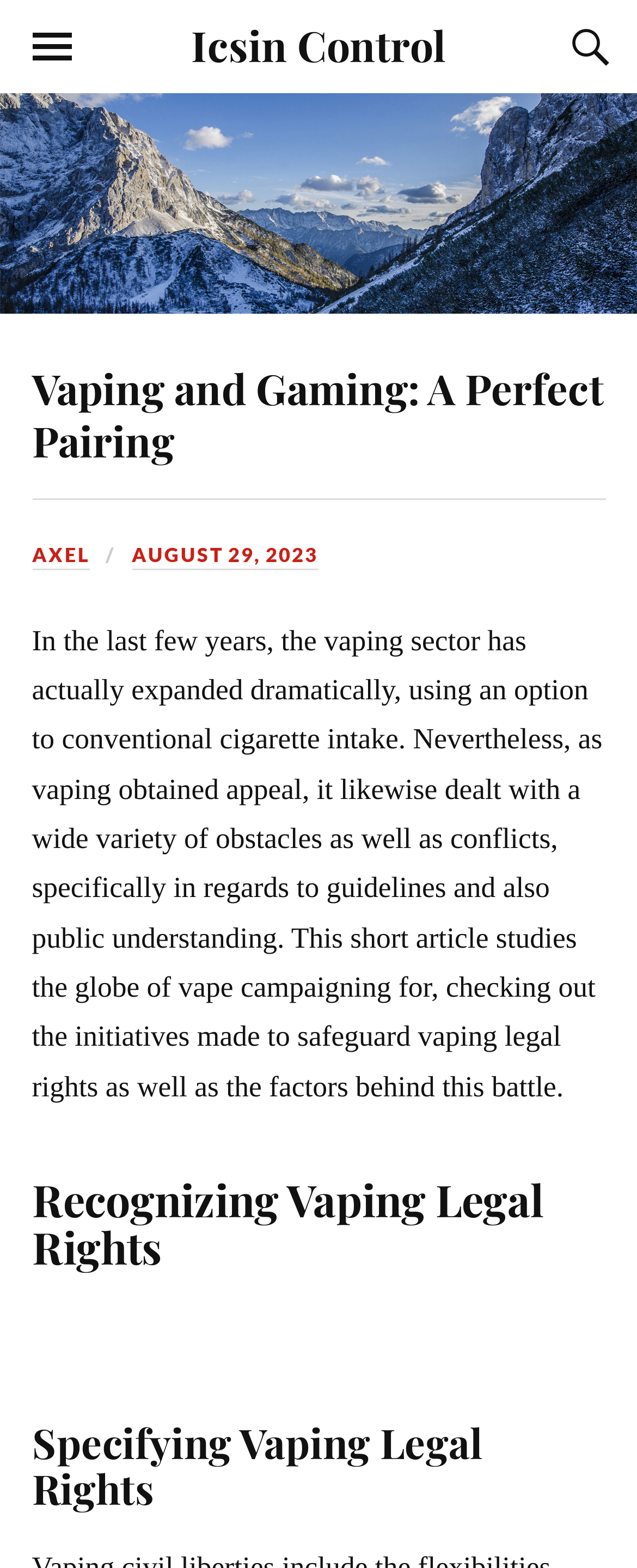Describe all significant elements and features of the webpage.

The webpage is about vaping and gaming, with a focus on vaping advocacy. At the top, there is a link to "Icsin Control" and two buttons, one to toggle the mobile menu and another to toggle the search field, positioned on the left and right sides, respectively. 

Below these elements, there is a large figure that spans the entire width of the page, containing a heading that reads "Vaping and Gaming: A Perfect Pairing" in a prominent font size. This heading is a link that can be clicked. 

To the right of the heading, there are two links, "AXEL" and "AUGUST 29, 2023", positioned one below the other. 

Below the figure, there is a large block of text that summarizes the article, discussing the growth of the vaping industry and the challenges it faces, including regulations and public perception. 

Further down, there are two headings, "Recognizing Vaping Rights" and "Defining Vaping Rights", with a small amount of whitespace in between. The first heading is followed by a brief paragraph, and the second heading is at the bottom of the page.